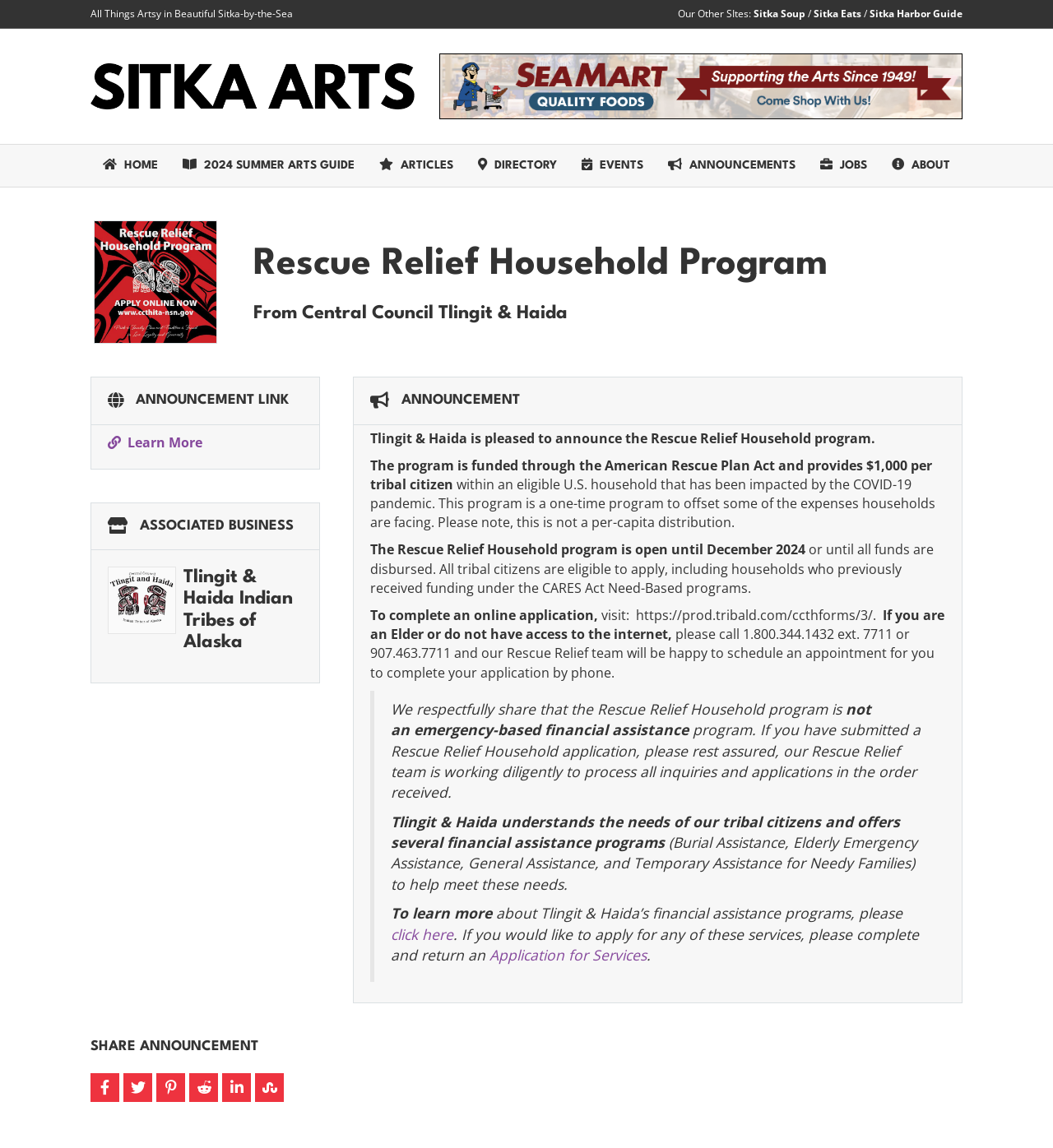Please identify the bounding box coordinates of the region to click in order to complete the task: "Learn more about the Rescue Relief Household program". The coordinates must be four float numbers between 0 and 1, specified as [left, top, right, bottom].

[0.102, 0.377, 0.192, 0.393]